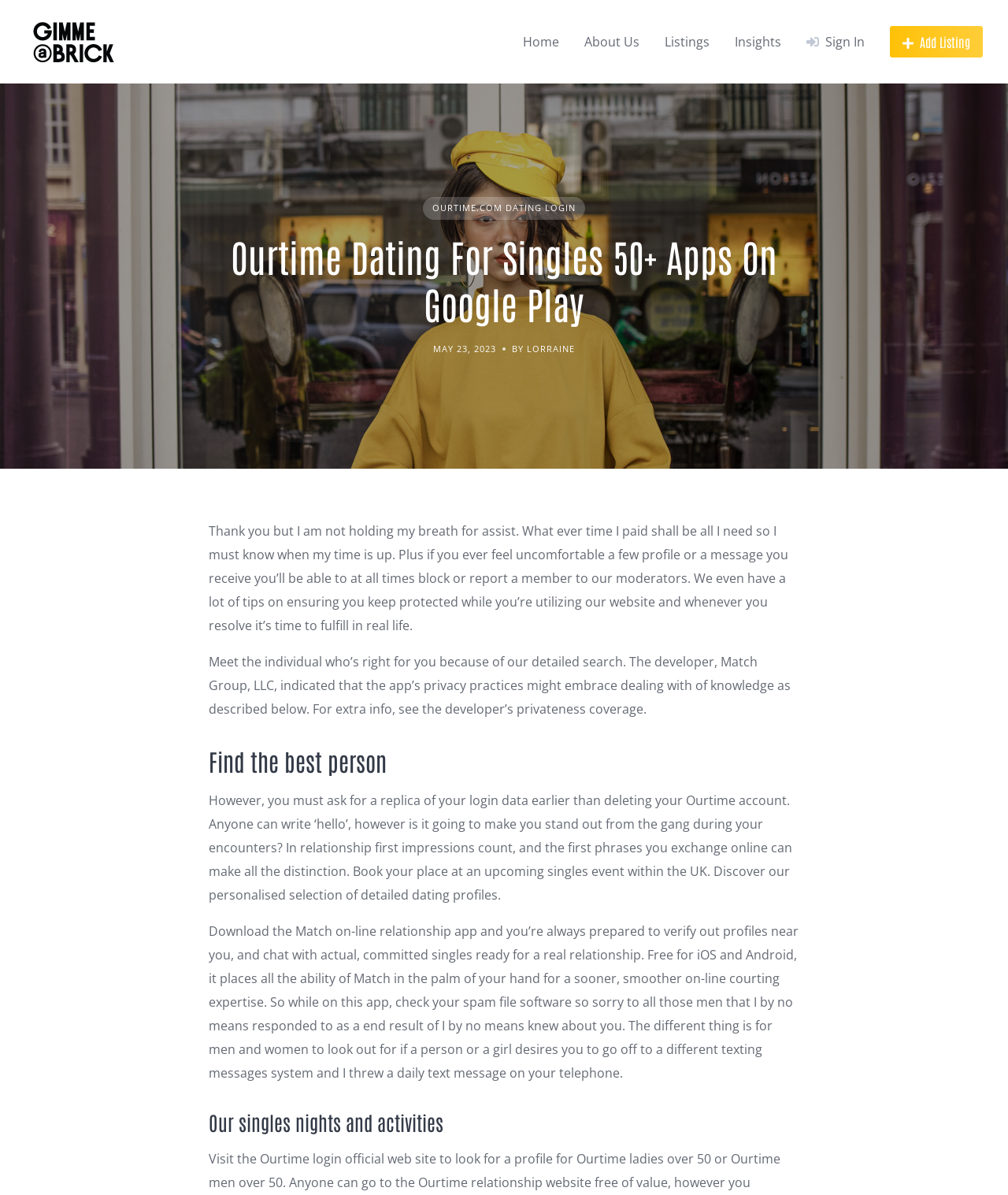Pinpoint the bounding box coordinates of the clickable area necessary to execute the following instruction: "Go to the 'About Us' page". The coordinates should be given as four float numbers between 0 and 1, namely [left, top, right, bottom].

[0.58, 0.027, 0.634, 0.043]